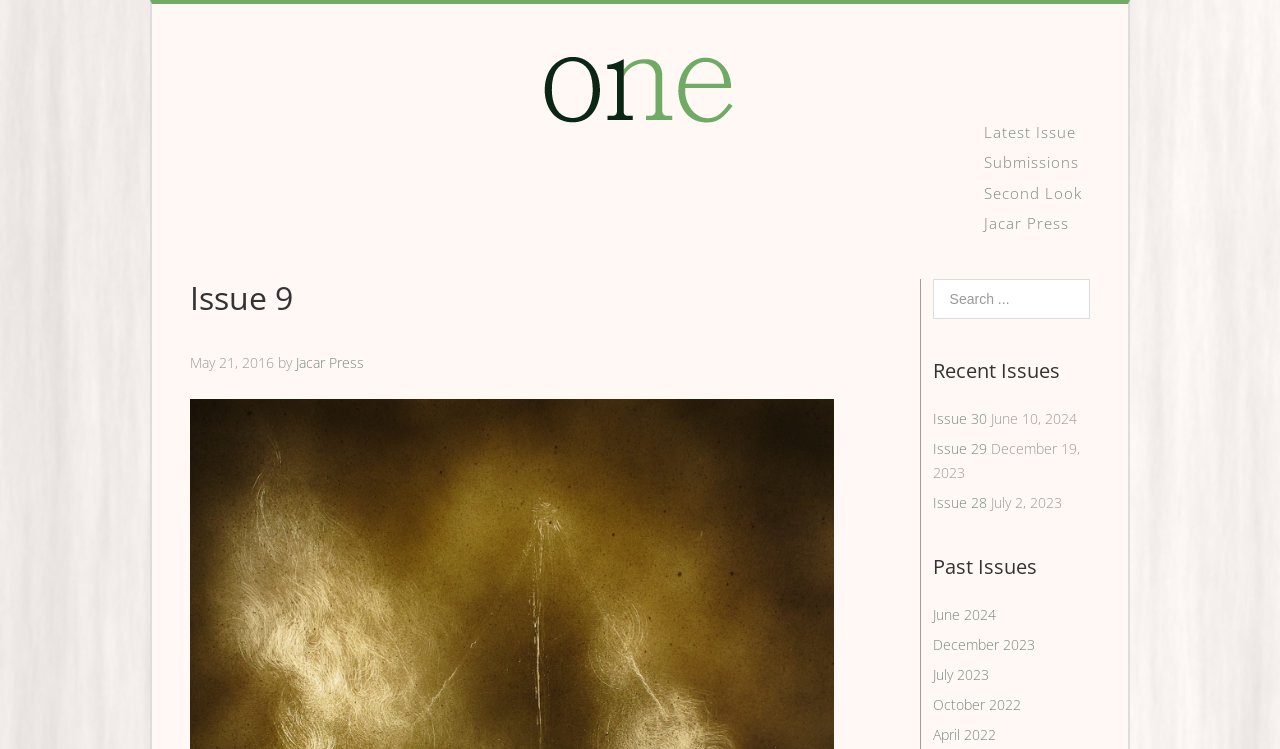Provide the bounding box coordinates of the section that needs to be clicked to accomplish the following instruction: "Check shipping details."

None